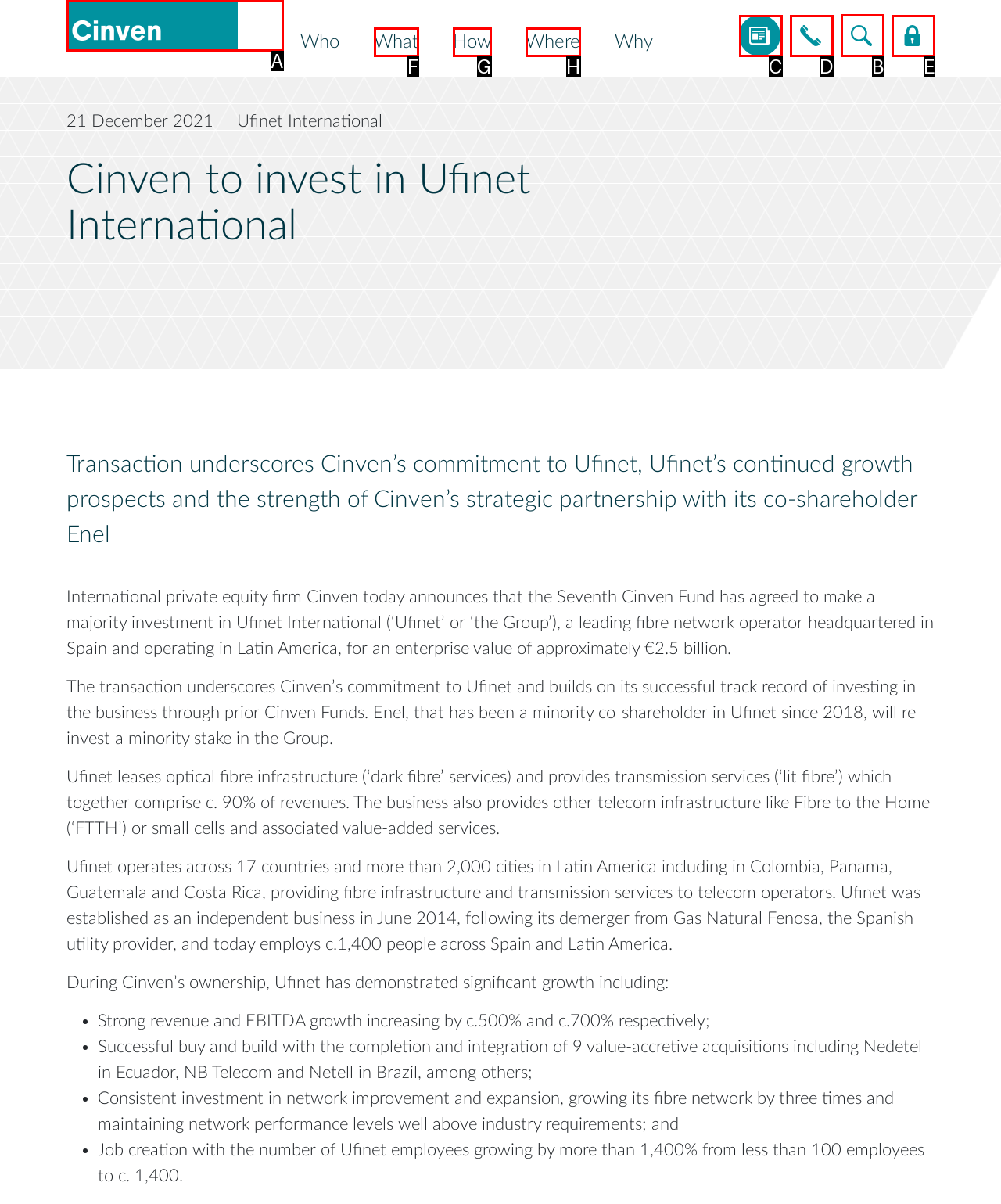What option should you select to complete this task: Click on the 'Search' link? Indicate your answer by providing the letter only.

B